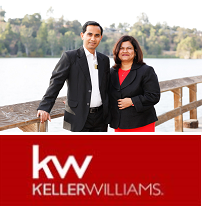Provide an in-depth description of the image.

This image features a professional photograph of a couple standing together by a picturesque lakeside, showcasing a serene backdrop of trees and water. The individuals, dressed in formal attire, exude confidence and approachability, suggesting a partnership in business or real estate. In the lower section of the image, prominently displayed, is the Keller Williams logo, indicating their affiliation with this well-known real estate company. This visual sets the tone for professionalism and reliability in the real estate market, reinforcing their commitment to client service and community engagement.